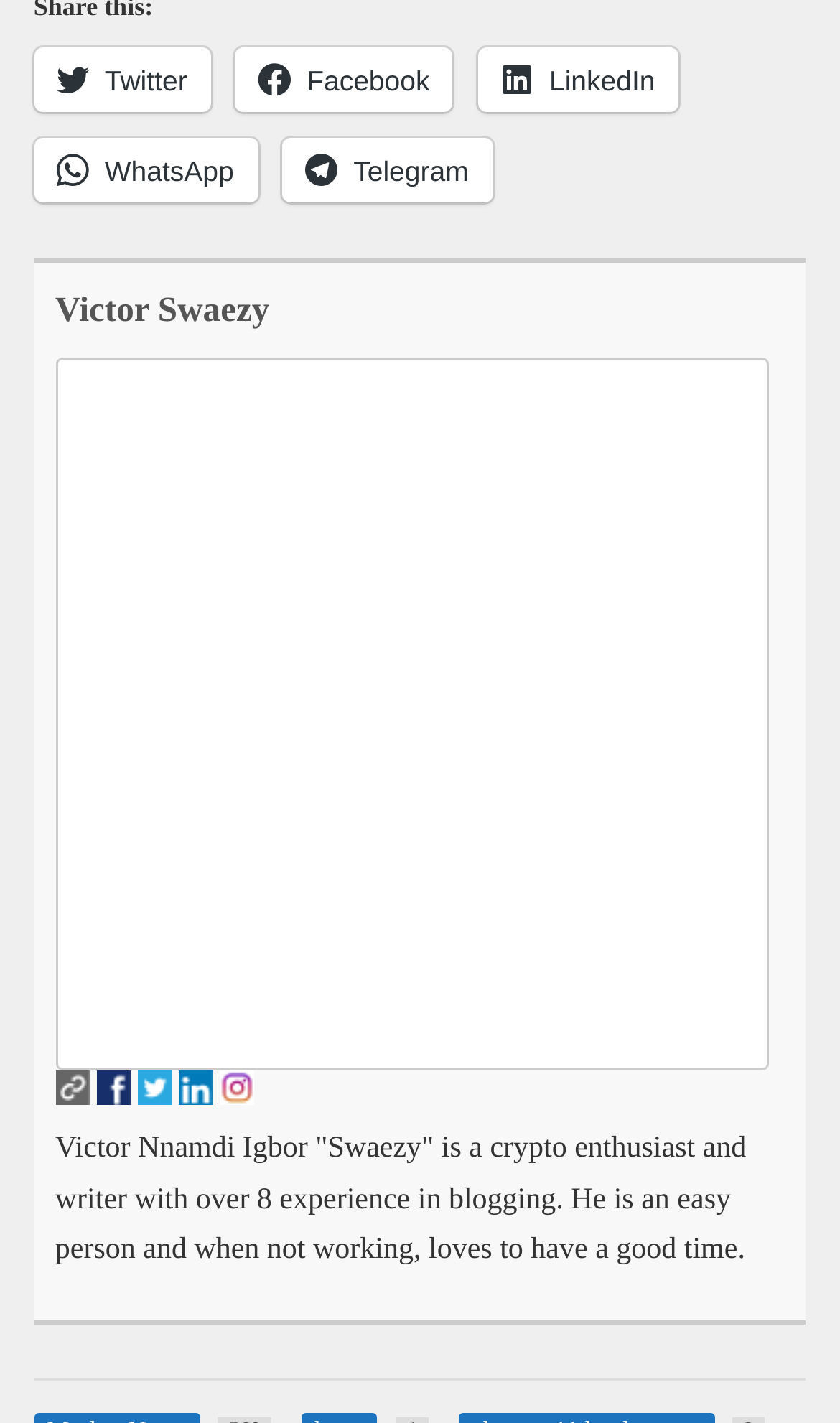Observe the image and answer the following question in detail: How many social media links are present?

There are four social media links present on the webpage, namely Twitter, Facebook, LinkedIn, and WhatsApp, which are represented by their respective icons.